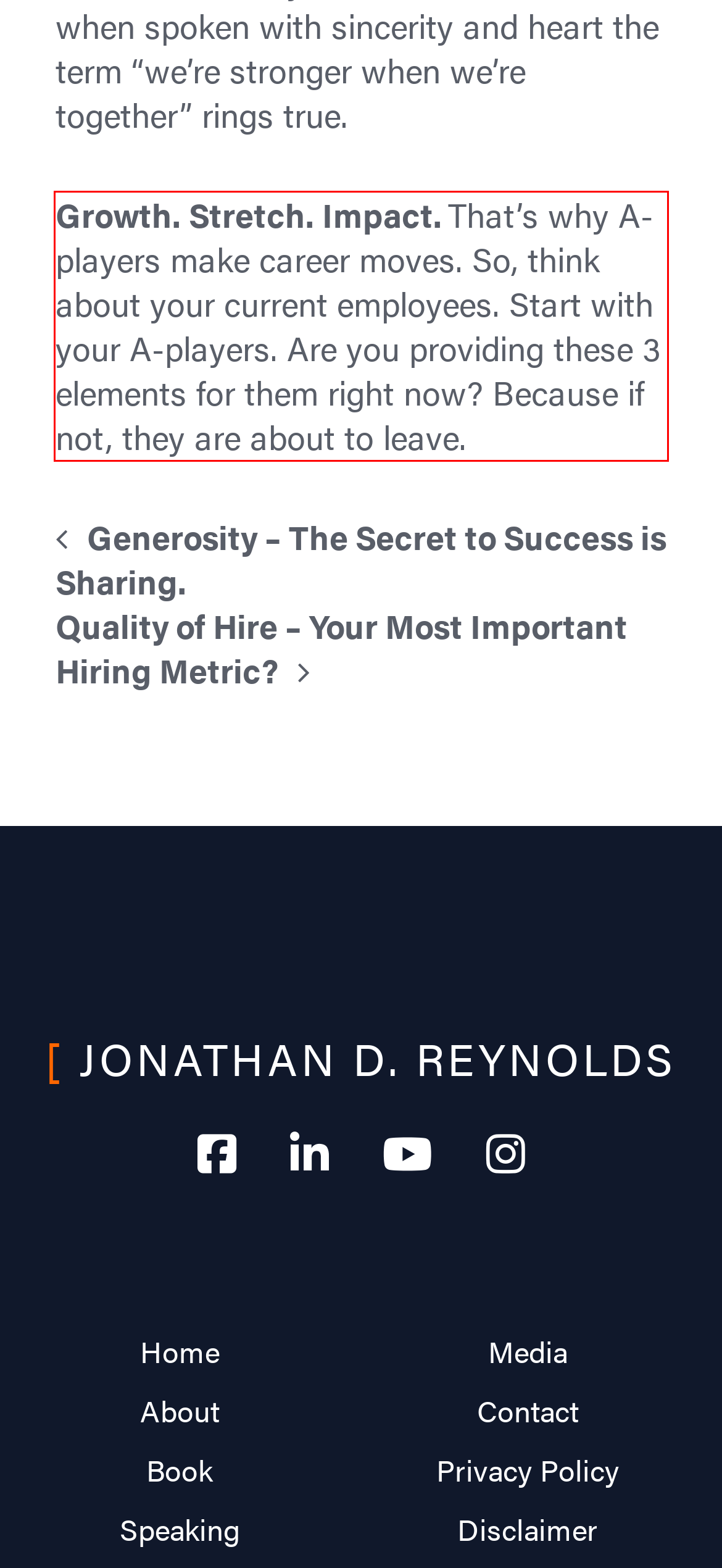Using the webpage screenshot, recognize and capture the text within the red bounding box.

Growth. Stretch. Impact. That’s why A-players make career moves. So, think about your current employees. Start with your A-players. Are you providing these 3 elements for them right now? Because if not, they are about to leave.